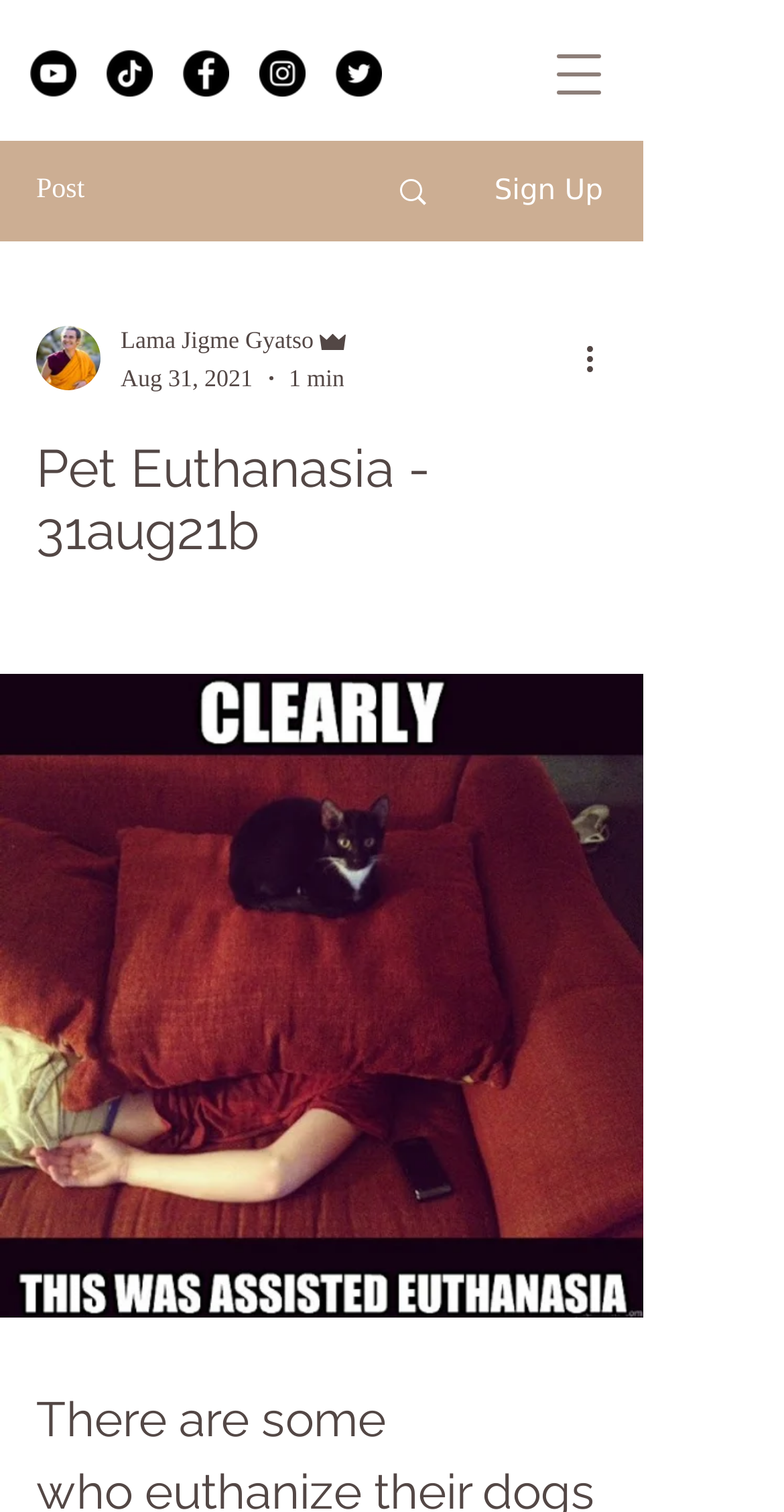Provide the text content of the webpage's main heading.

Pet Euthanasia - 31aug21b